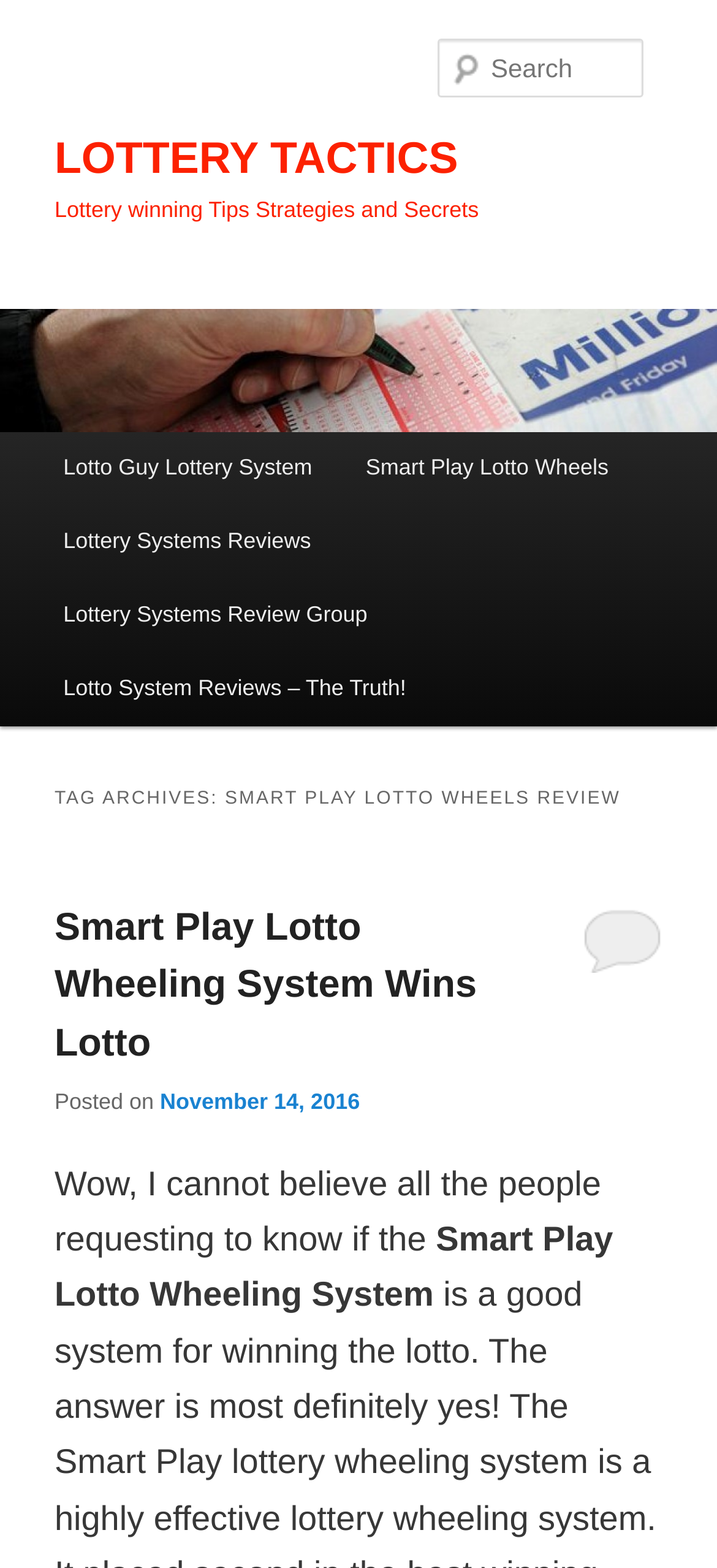Find the bounding box coordinates of the clickable area required to complete the following action: "Learn about Lotto Guy Lottery System".

[0.051, 0.275, 0.473, 0.322]